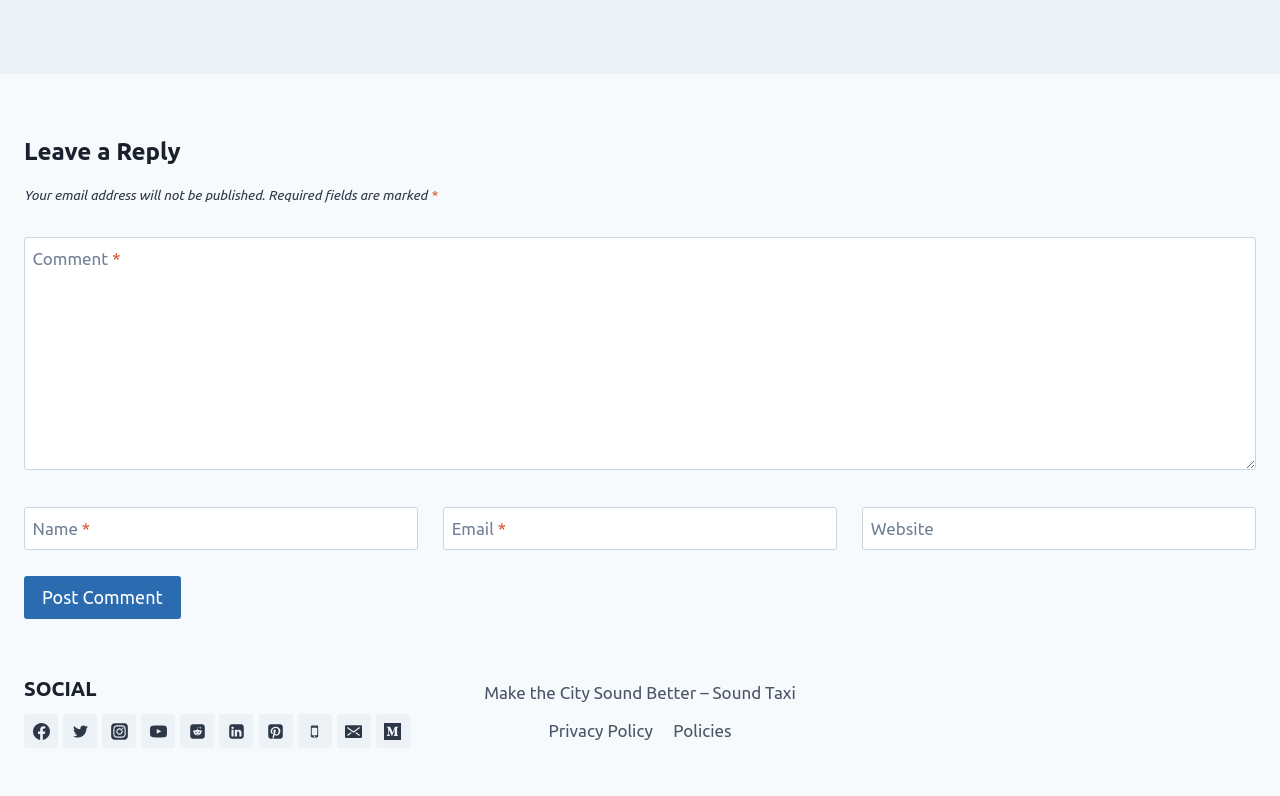Please identify the bounding box coordinates of the clickable element to fulfill the following instruction: "Post a comment". The coordinates should be four float numbers between 0 and 1, i.e., [left, top, right, bottom].

[0.019, 0.723, 0.141, 0.777]